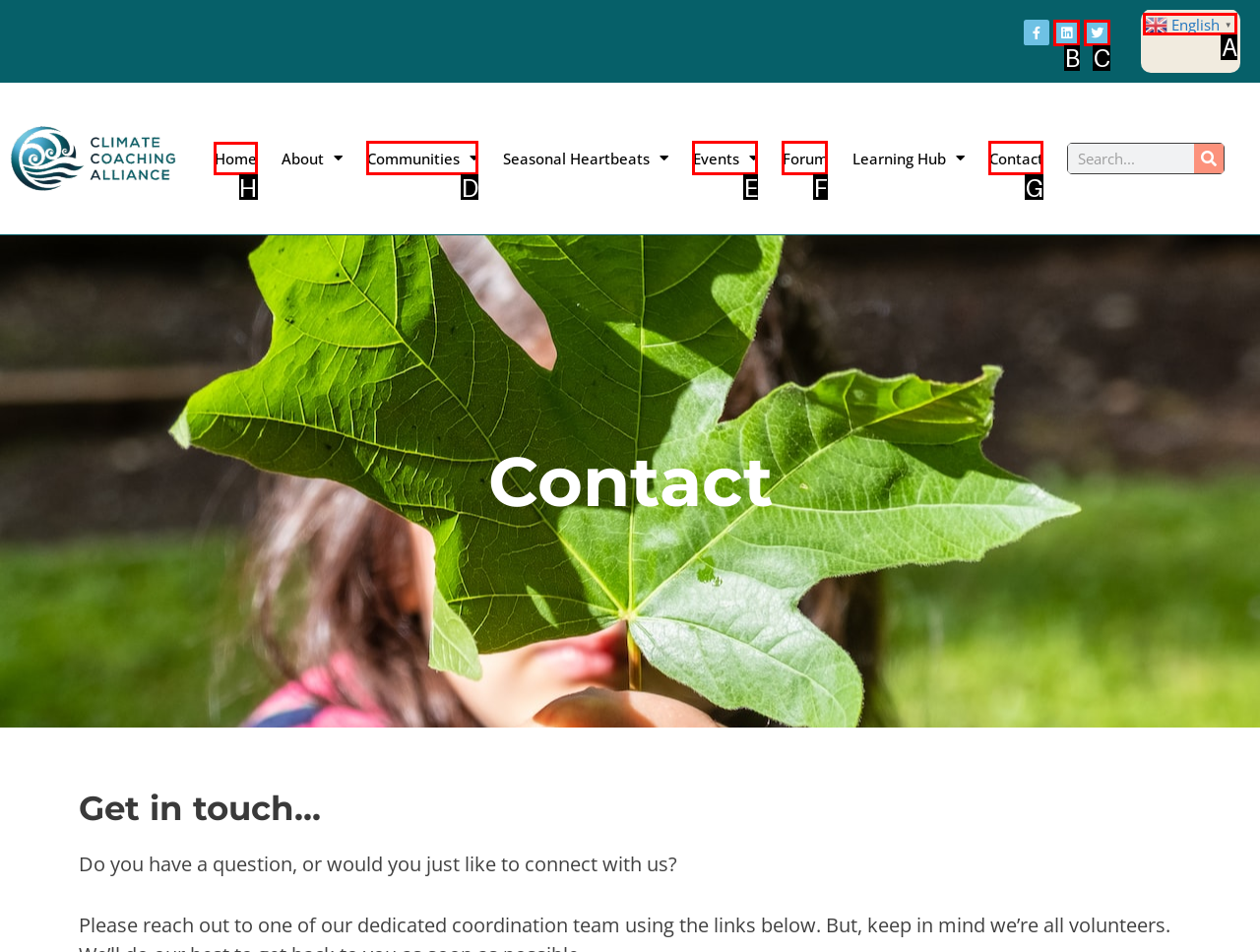Tell me which one HTML element I should click to complete the following task: Go to Home page Answer with the option's letter from the given choices directly.

H